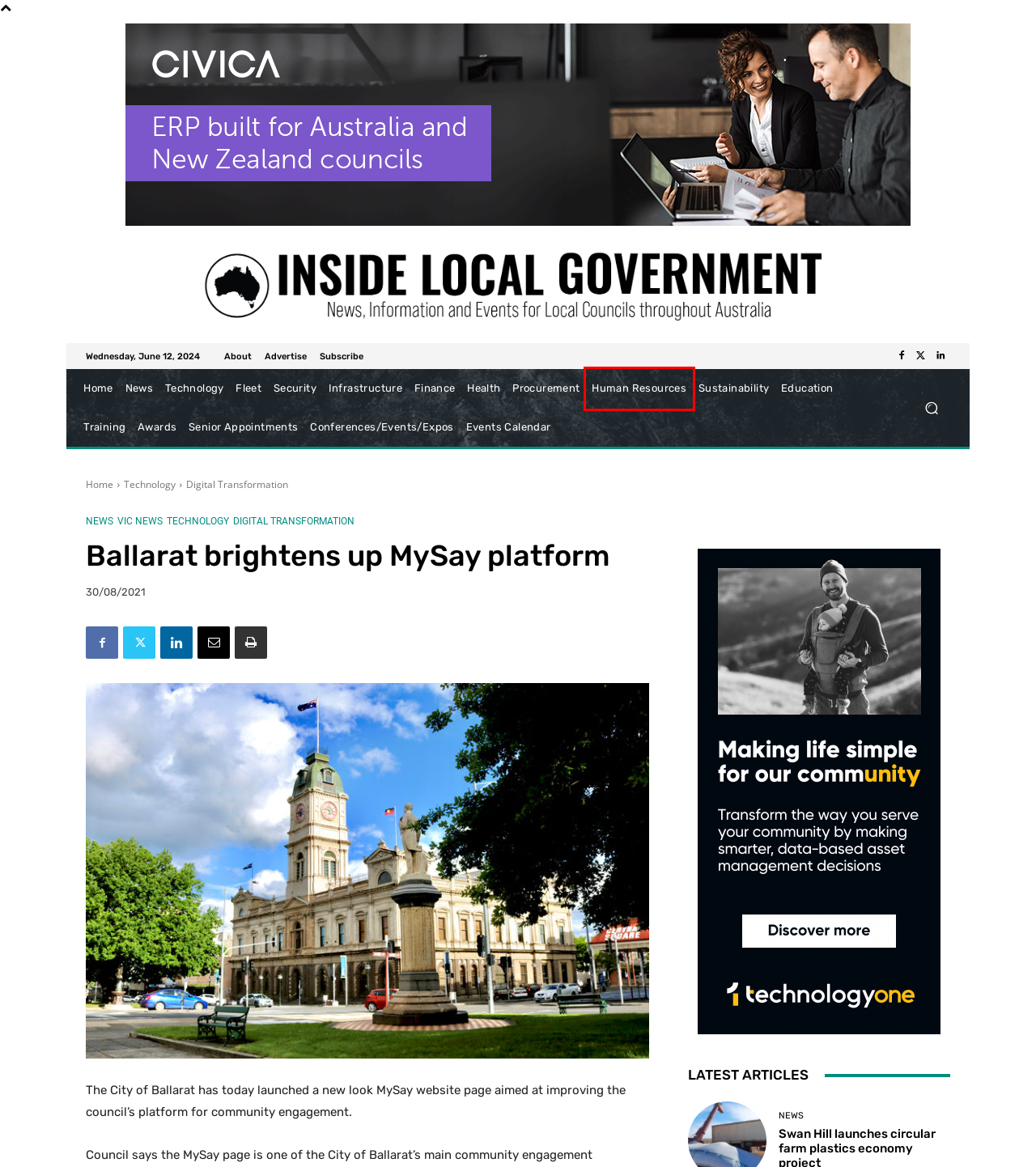Analyze the screenshot of a webpage with a red bounding box and select the webpage description that most accurately describes the new page resulting from clicking the element inside the red box. Here are the candidates:
A. Training Archives - Inside Local Government
B. Subscribe - Inside Local Government
C. Senior Appointments Archives - Inside Local Government
D. Sustainability Archives - Inside Local Government
E. Human Resources Archives - Inside Local Government
F. Conferences/Events/Expos Archives - Inside Local Government
G. Inside Local Government
H. Awards & Recognition Archives - Inside Local Government

E